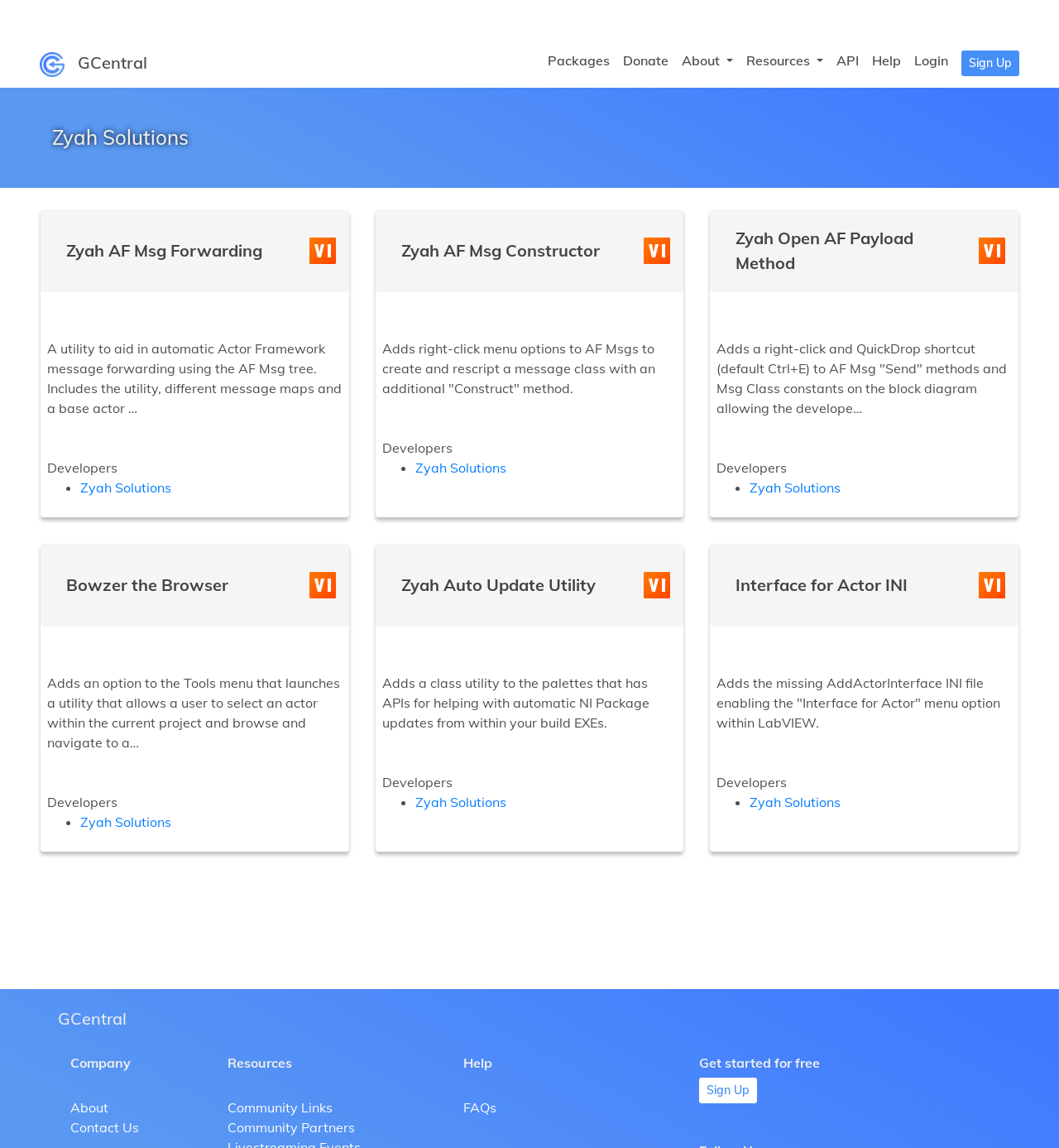Locate the bounding box coordinates of the area you need to click to fulfill this instruction: 'Learn more about 'Zyah AF Msg Forwarding''. The coordinates must be in the form of four float numbers ranging from 0 to 1: [left, top, right, bottom].

[0.038, 0.182, 0.329, 0.254]